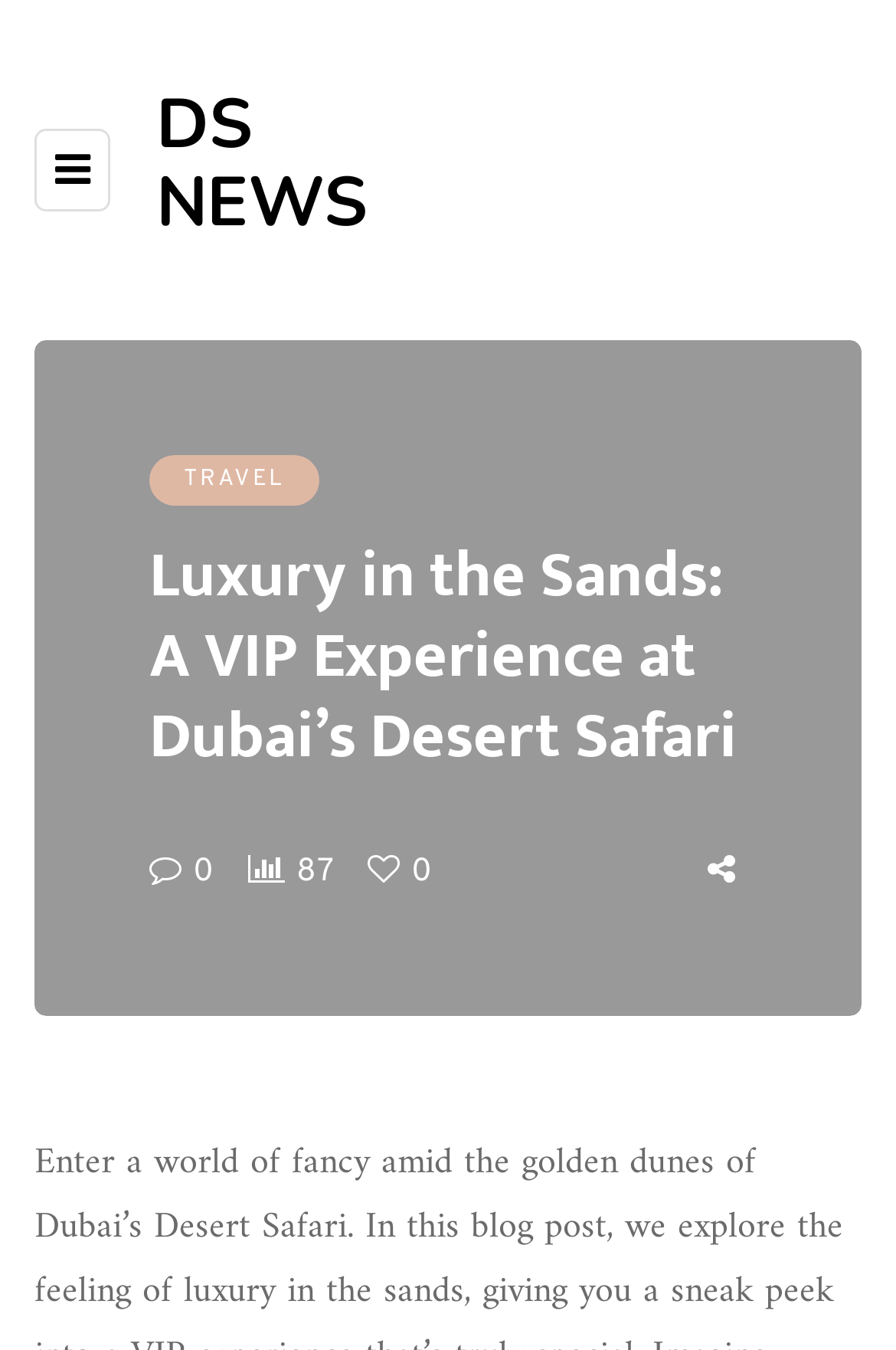Give a full account of the webpage's elements and their arrangement.

The webpage is about a luxury experience at Dubai's Desert Safari, as indicated by the title "Luxury in the Sands: A VIP Experience at Dubai's Desert Safari". At the top left corner, there is a toggle menu button. Next to it, on the top center, is a link to "DS NEWS". 

Below the title, there are three links aligned horizontally. The first link is "TRAVEL", located on the left, followed by a link with no text, and then a link with the number "0". To the right of these links, there is a static text "87". 

The overall structure of the webpage is simple, with a clear title and a few links at the top. The content of the webpage is likely to be about the luxury experience at Dubai's Desert Safari, as hinted by the title and the meta description.